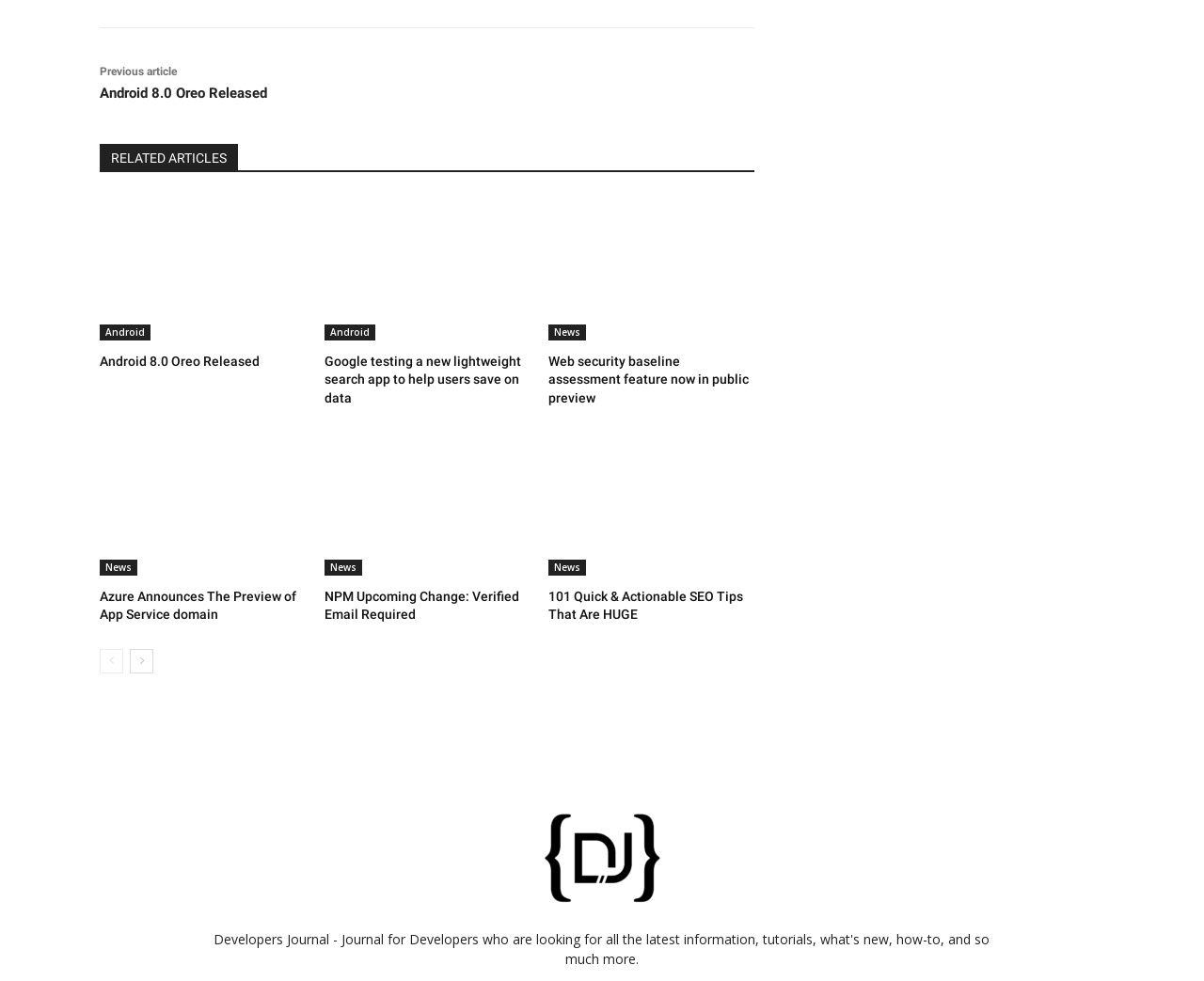Answer the following in one word or a short phrase: 
How many related articles are listed?

6